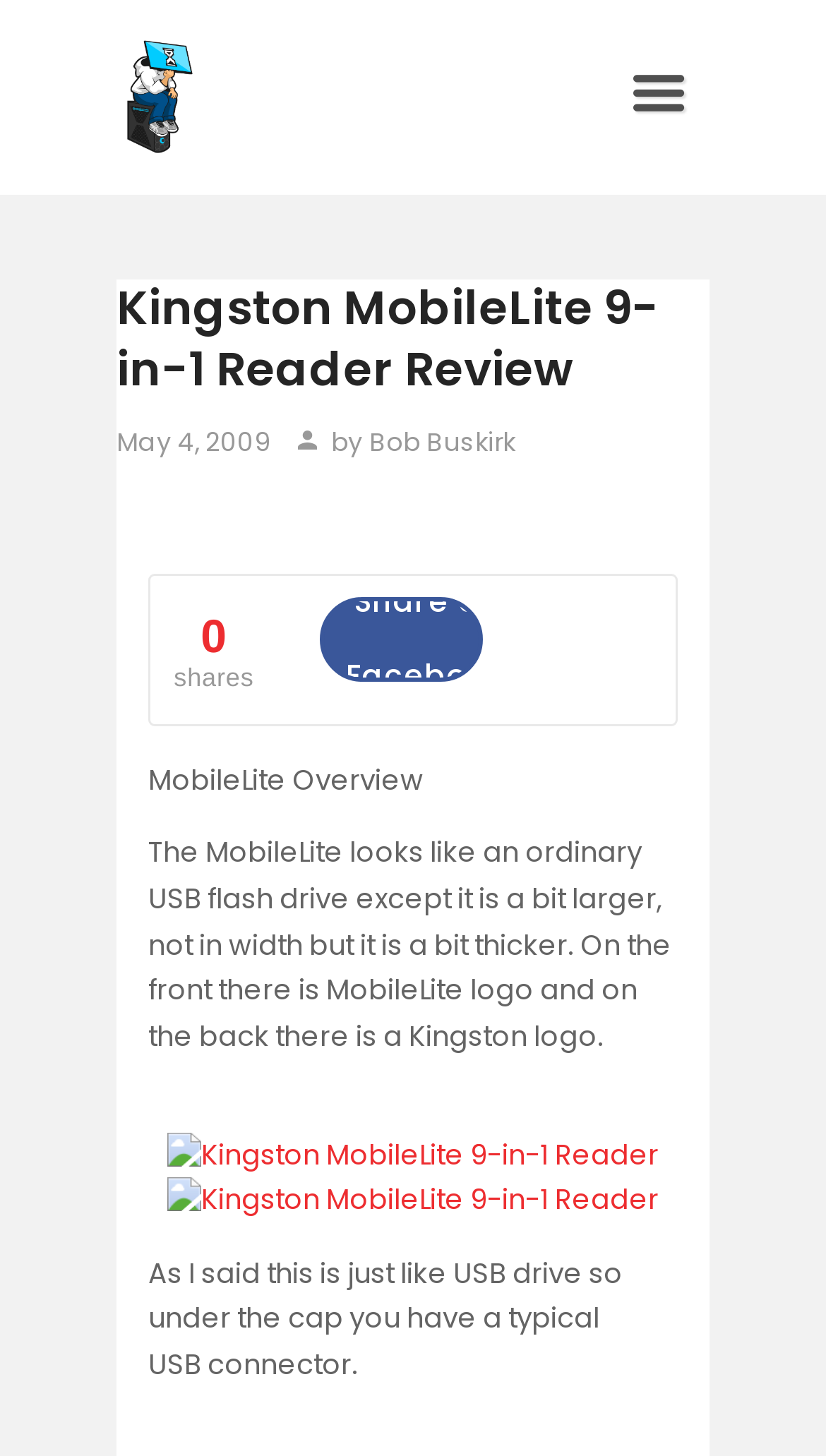For the given element description Contests, determine the bounding box coordinates of the UI element. The coordinates should follow the format (top-left x, top-left y, bottom-right x, bottom-right y) and be within the range of 0 to 1.

[0.269, 0.554, 0.731, 0.615]